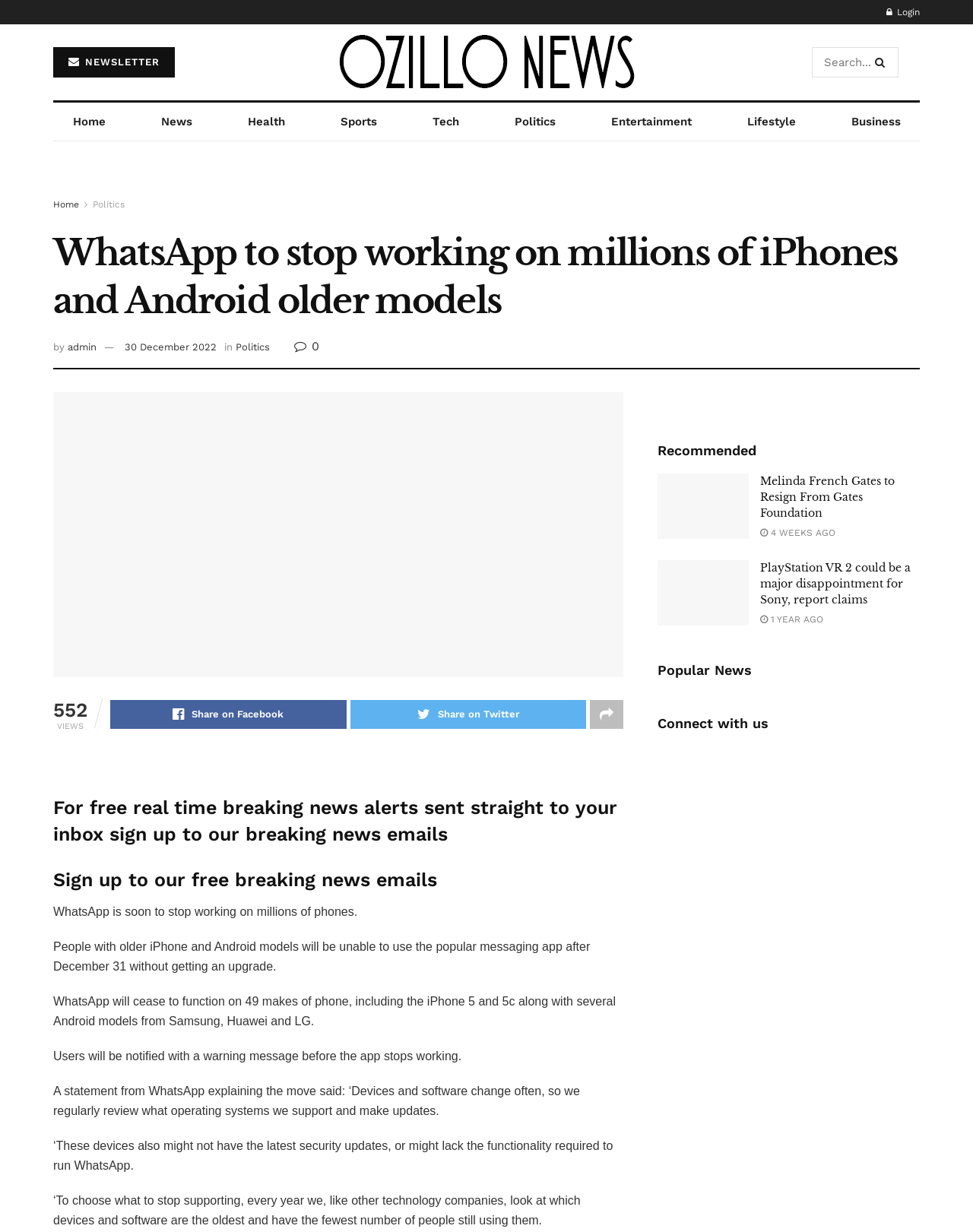Locate the UI element described by Entertainment and provide its bounding box coordinates. Use the format (top-left x, top-left y, bottom-right x, bottom-right y) with all values as floating point numbers between 0 and 1.

[0.608, 0.083, 0.73, 0.114]